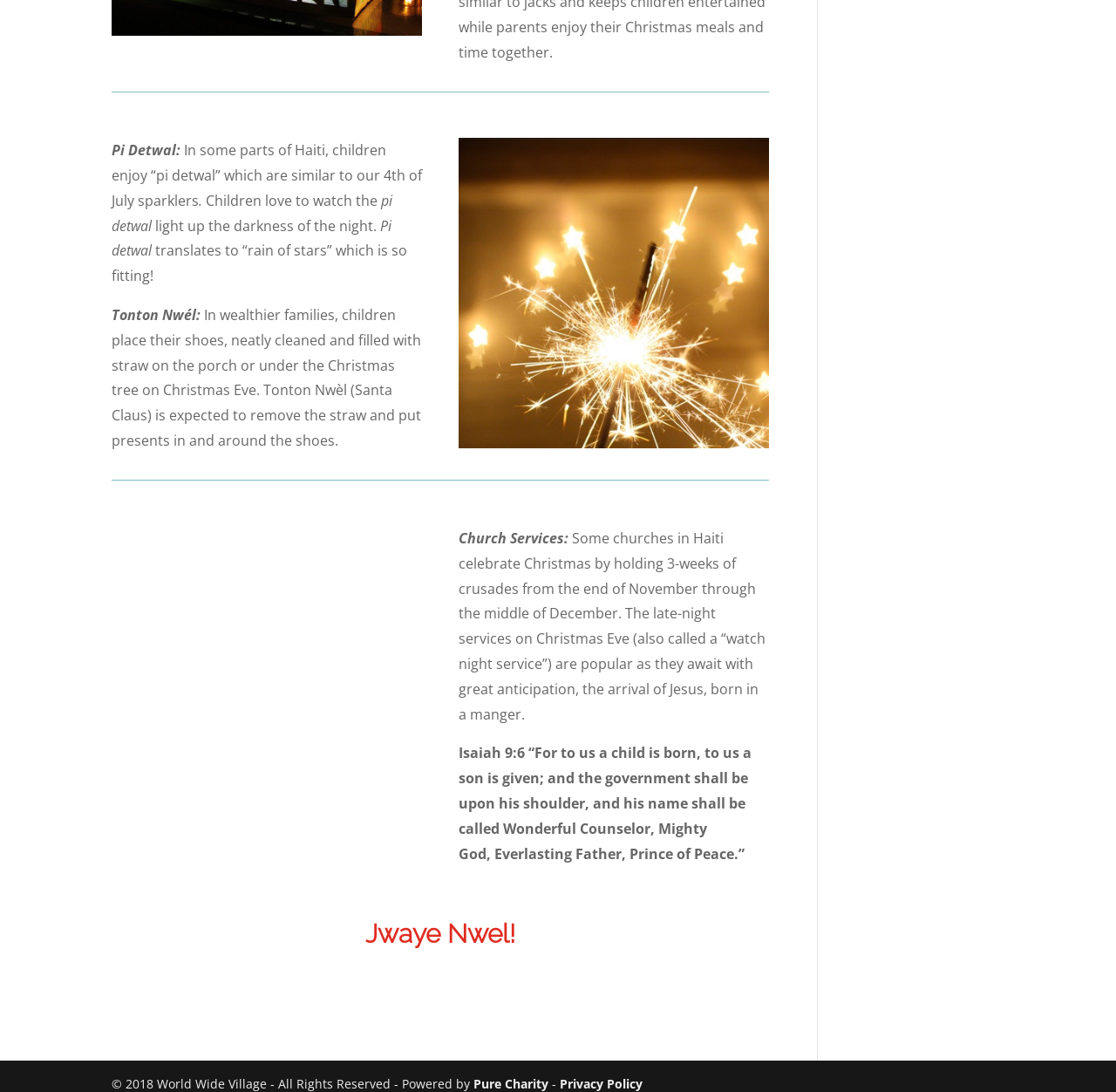Using the details from the image, please elaborate on the following question: What is Pi Detwal?

Pi Detwal is a term mentioned in the webpage, and according to the text, it translates to 'rain of stars', which is a fitting description.